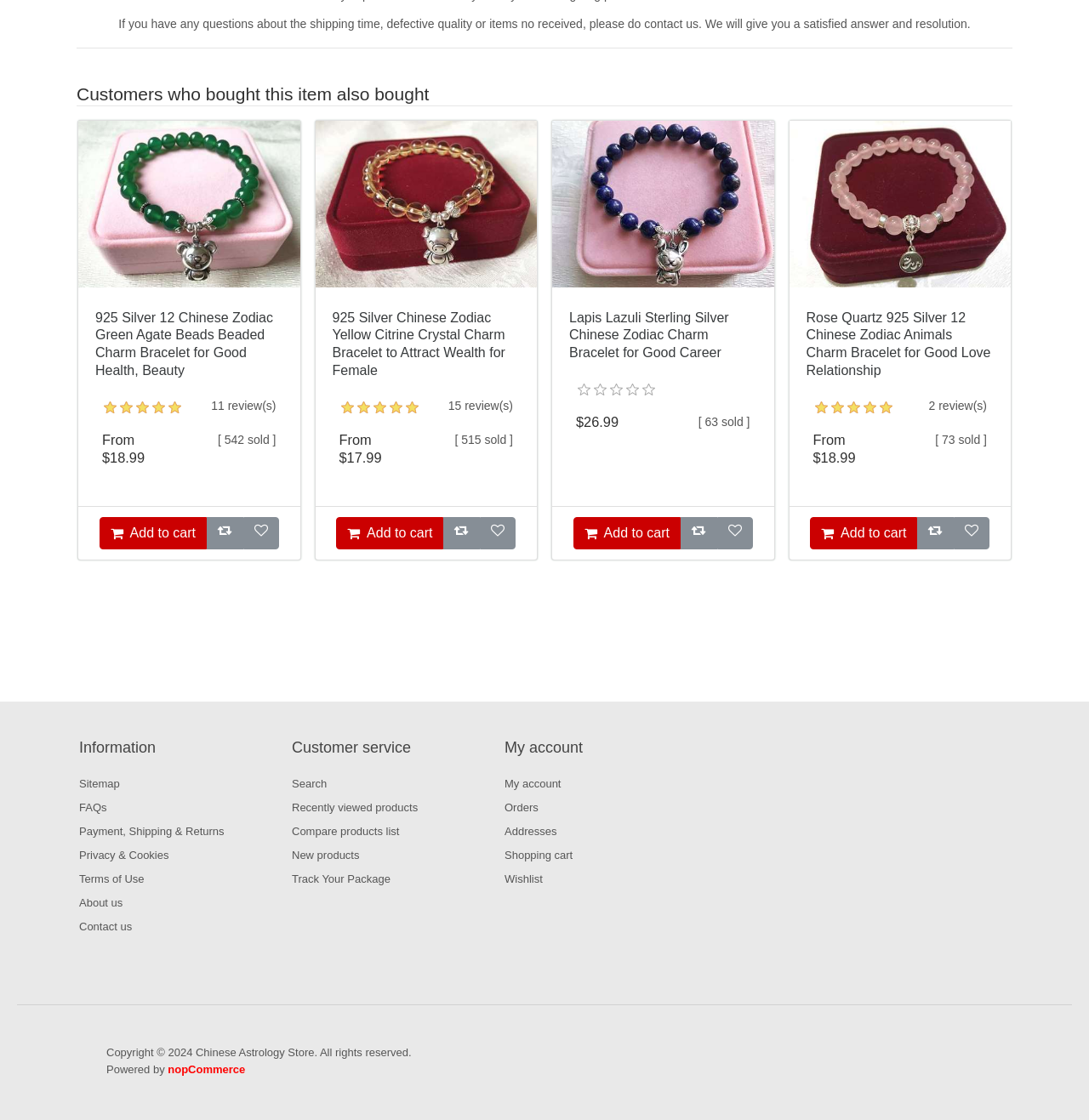How many reviews does the second product have?
Based on the screenshot, answer the question with a single word or phrase.

15